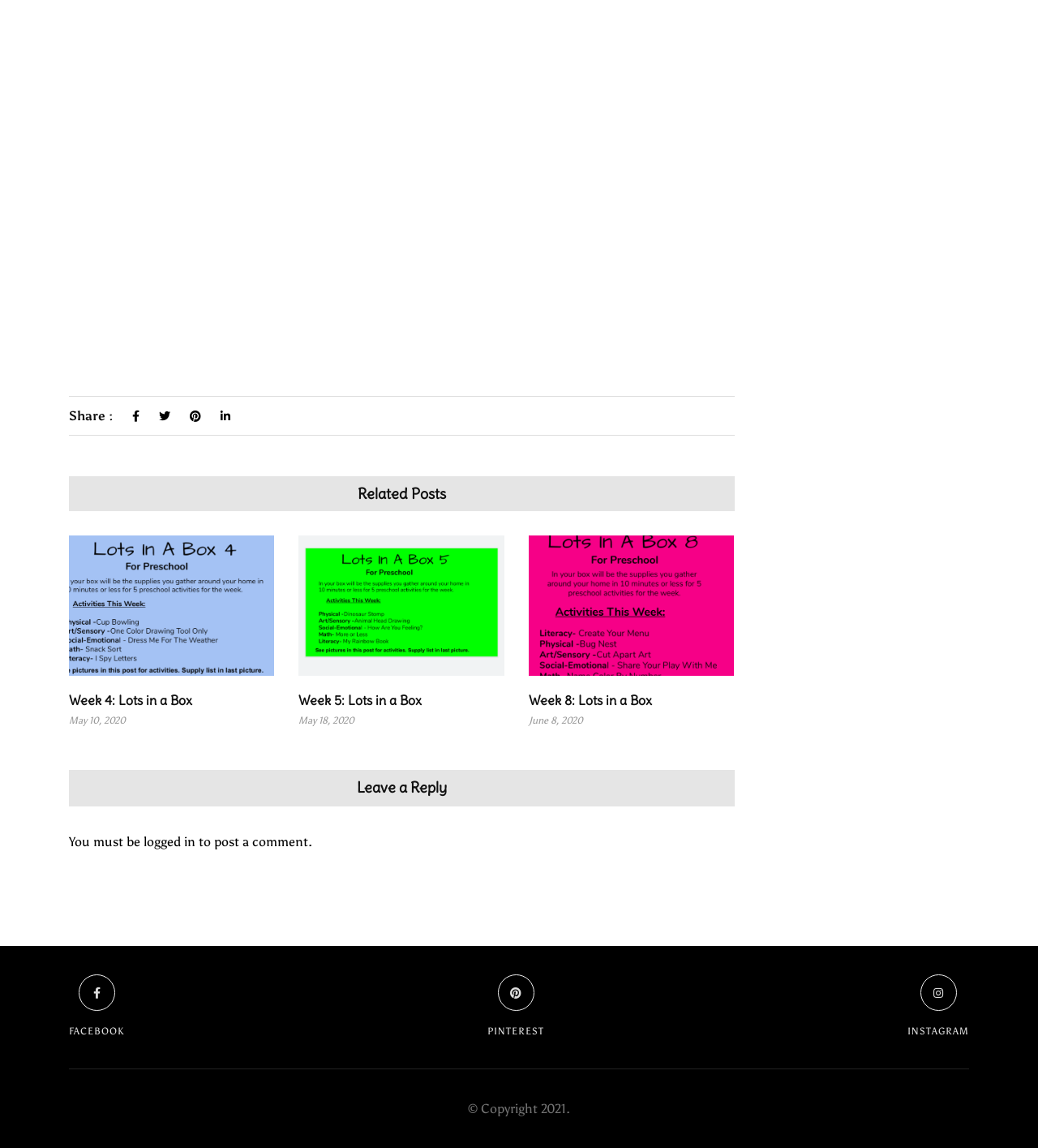Locate the bounding box coordinates of the clickable part needed for the task: "Leave a reply".

[0.066, 0.671, 0.707, 0.703]